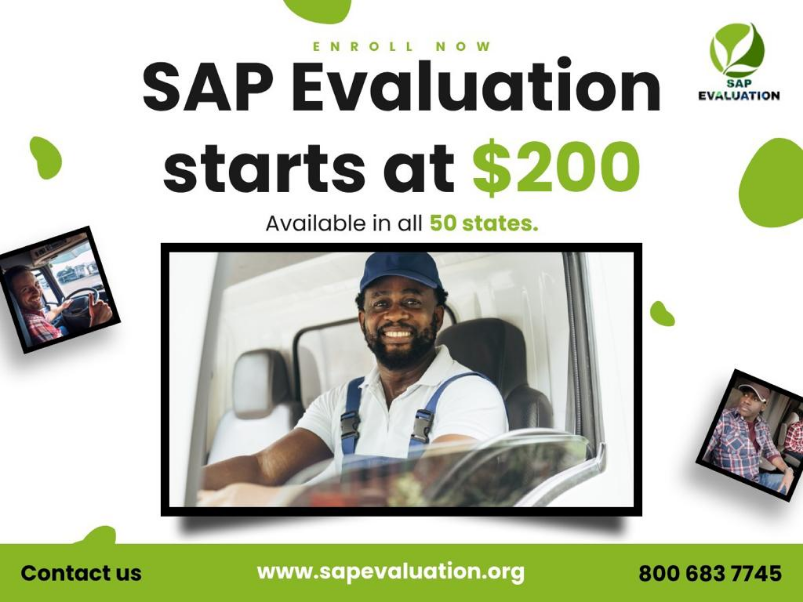Where are SAP evaluations available?
Look at the image and answer the question using a single word or phrase.

All 50 states